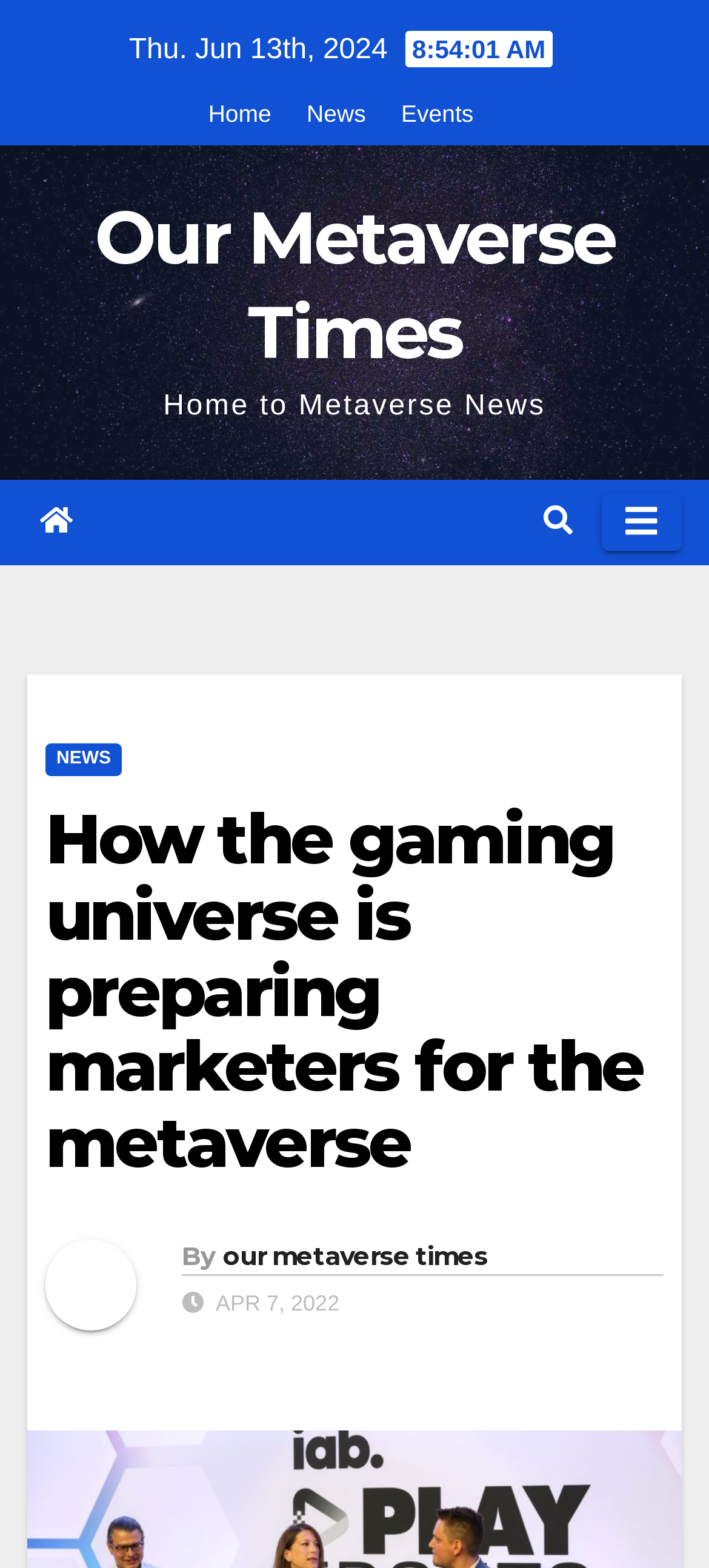Please specify the bounding box coordinates of the clickable section necessary to execute the following command: "Read the latest news".

[0.433, 0.064, 0.516, 0.081]